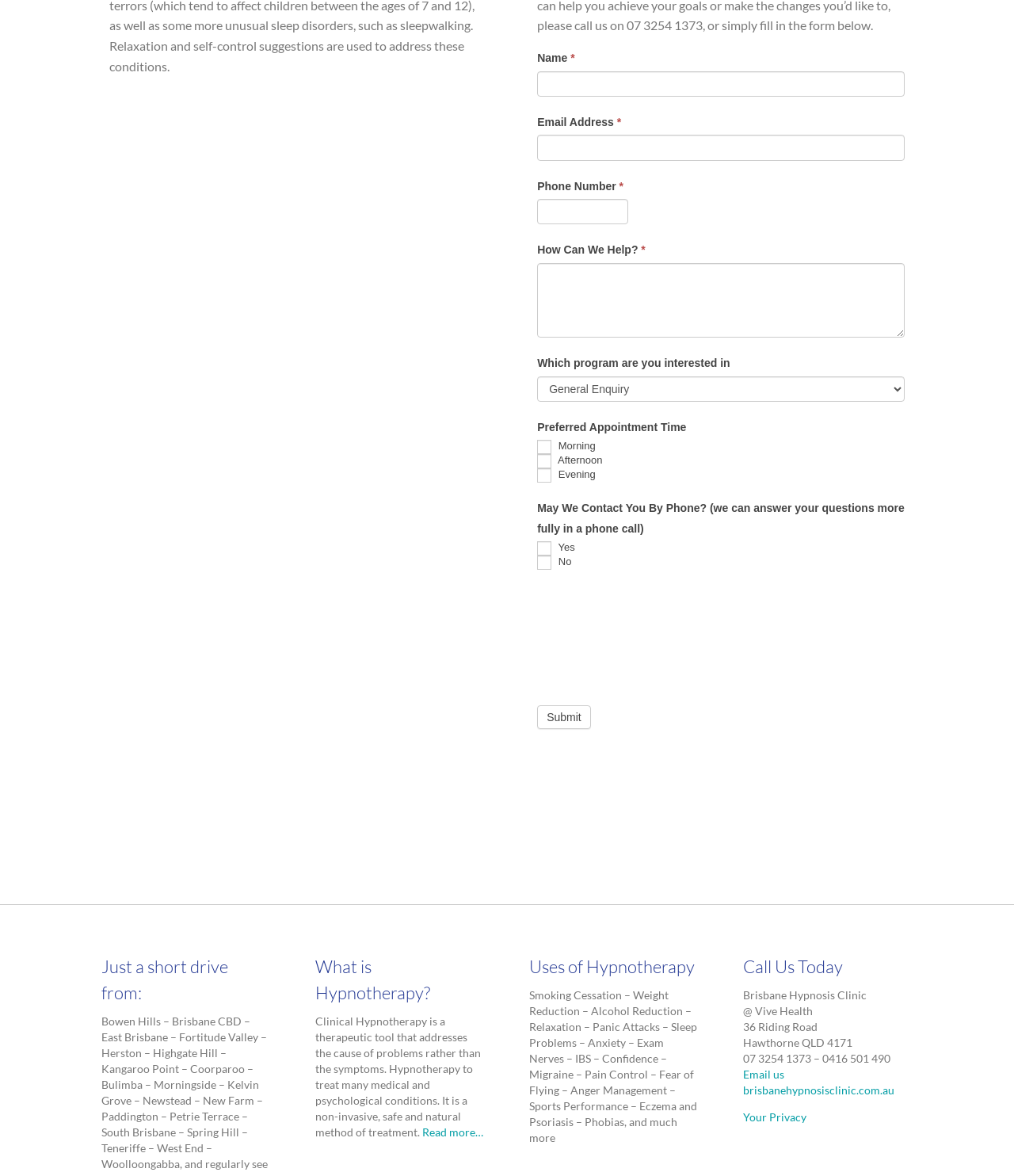Please specify the coordinates of the bounding box for the element that should be clicked to carry out this instruction: "Select a program you are interested in". The coordinates must be four float numbers between 0 and 1, formatted as [left, top, right, bottom].

[0.53, 0.32, 0.892, 0.341]